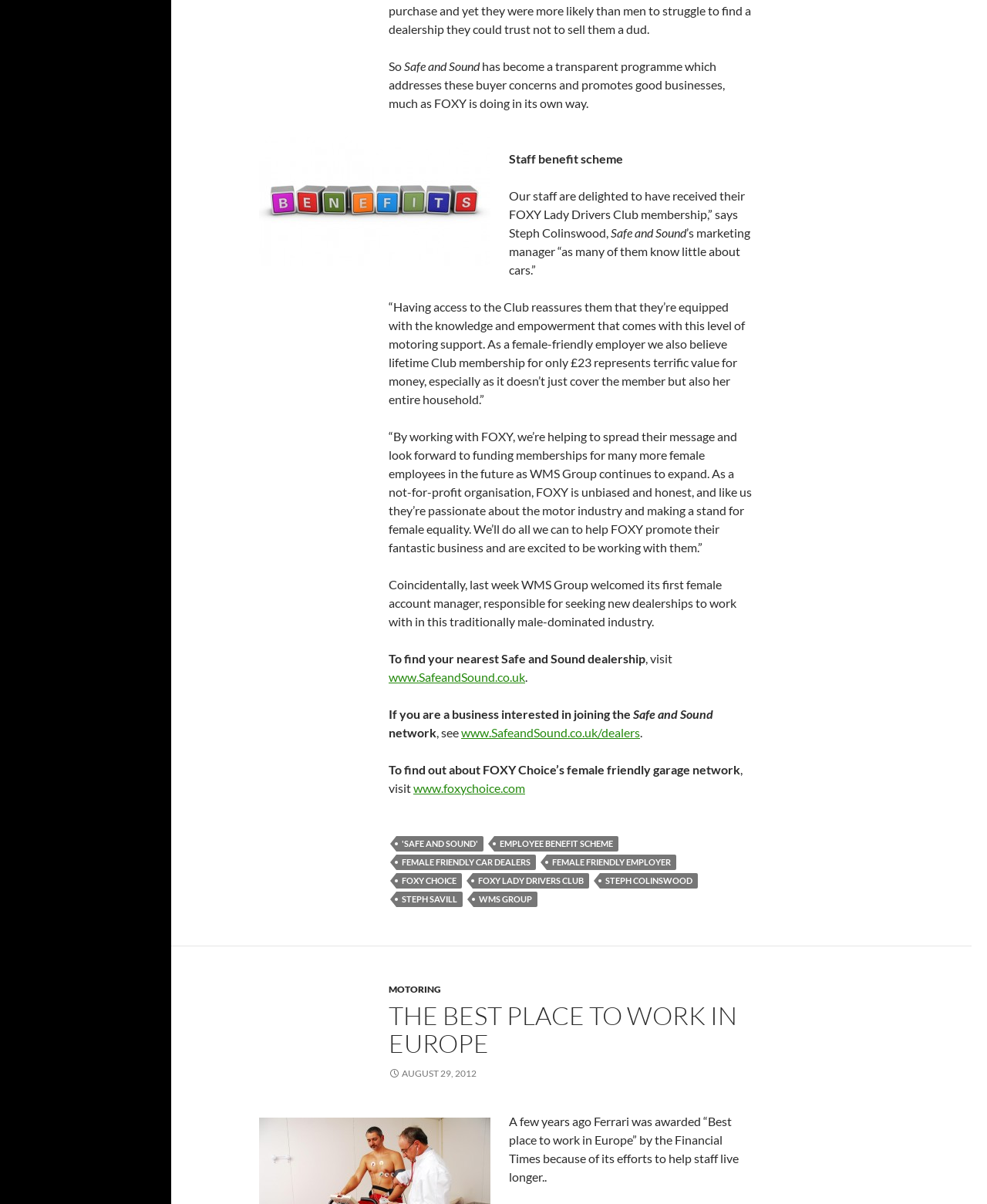What is the URL to find the nearest Safe and Sound dealership? Refer to the image and provide a one-word or short phrase answer.

www.SafeandSound.co.uk